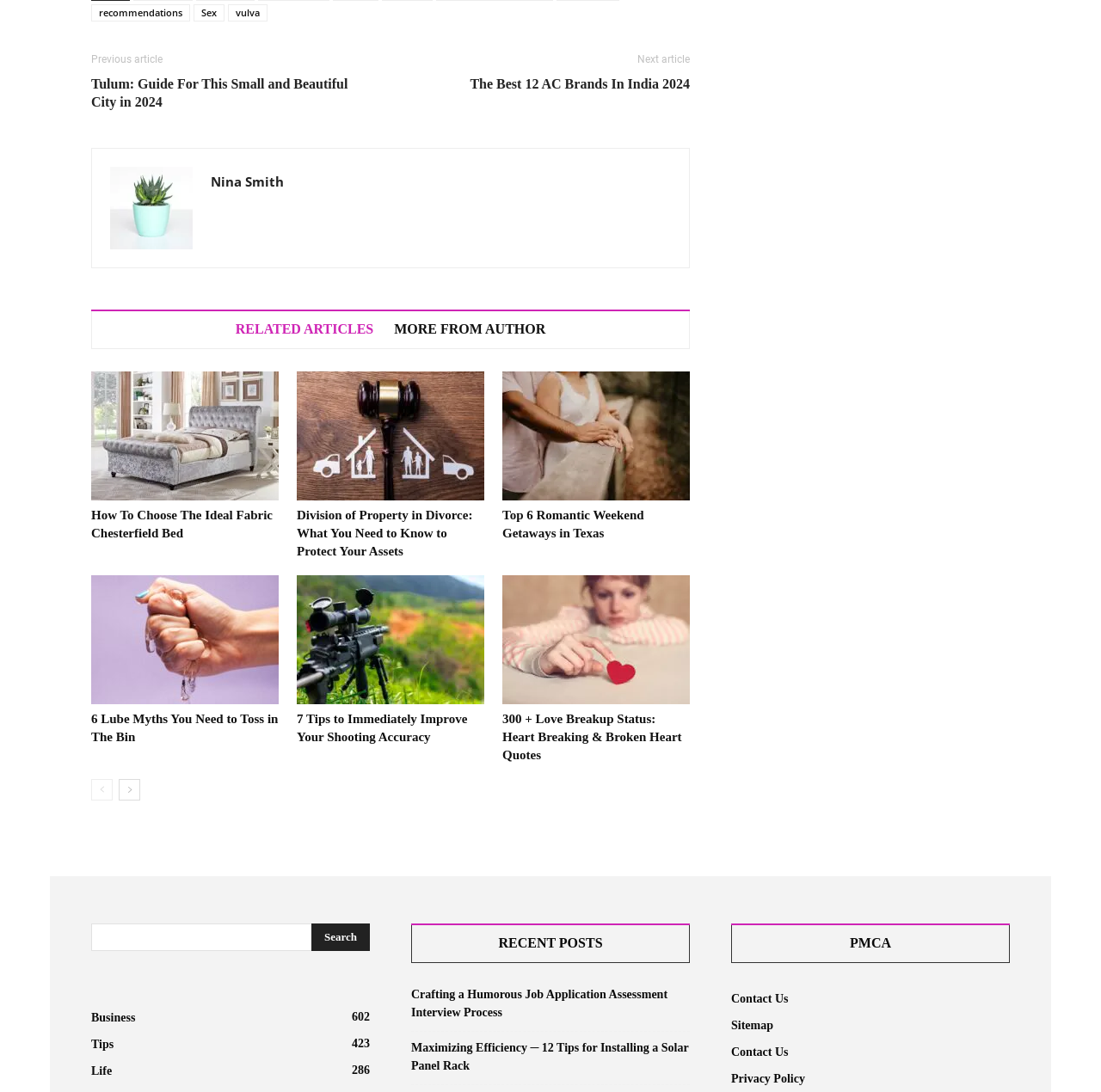Identify the bounding box coordinates of the element that should be clicked to fulfill this task: "Search for something". The coordinates should be provided as four float numbers between 0 and 1, i.e., [left, top, right, bottom].

[0.083, 0.846, 0.323, 0.871]